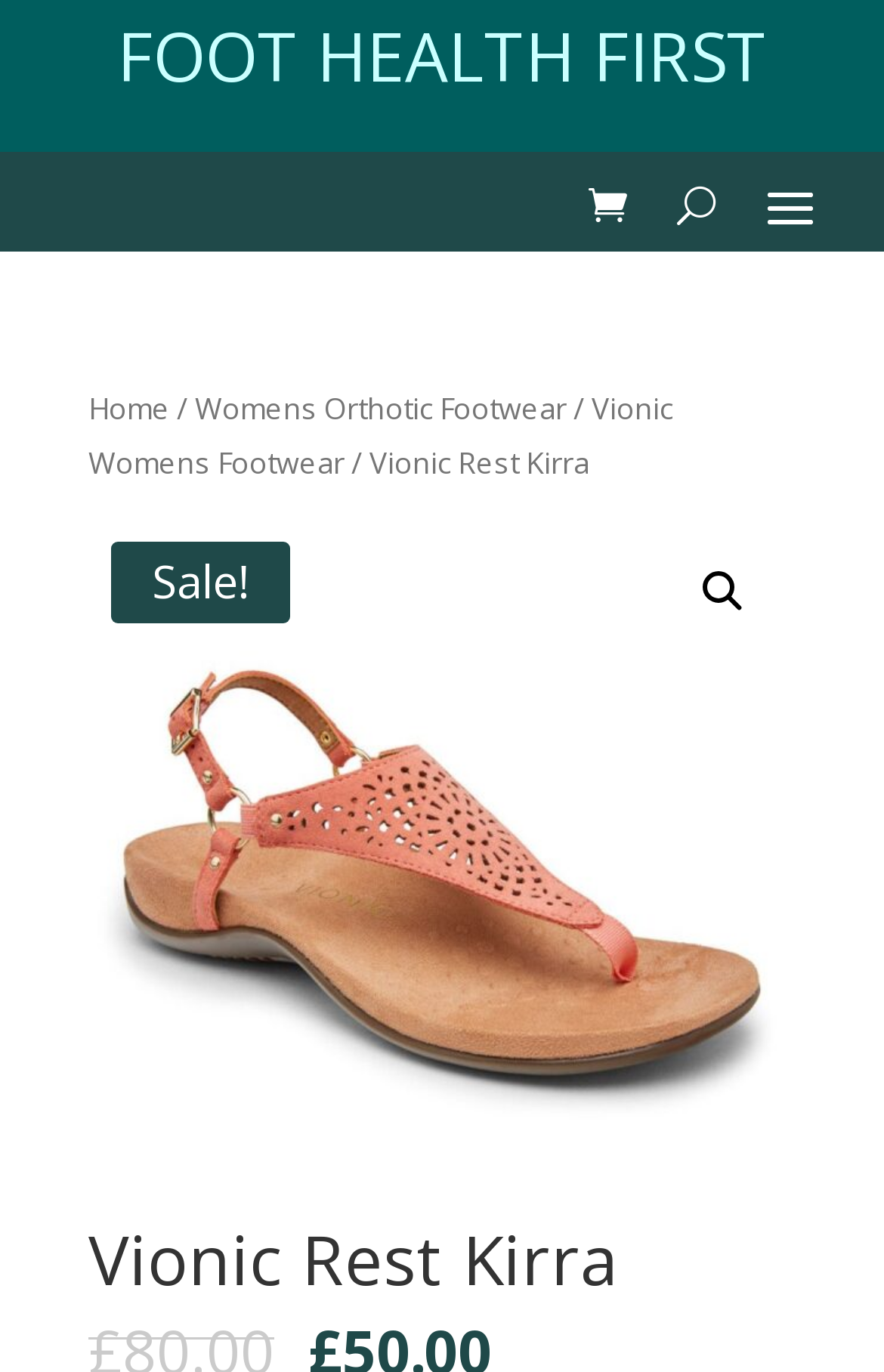Please determine the bounding box coordinates for the UI element described as: "Womens Orthotic Footwear".

[0.221, 0.282, 0.641, 0.312]